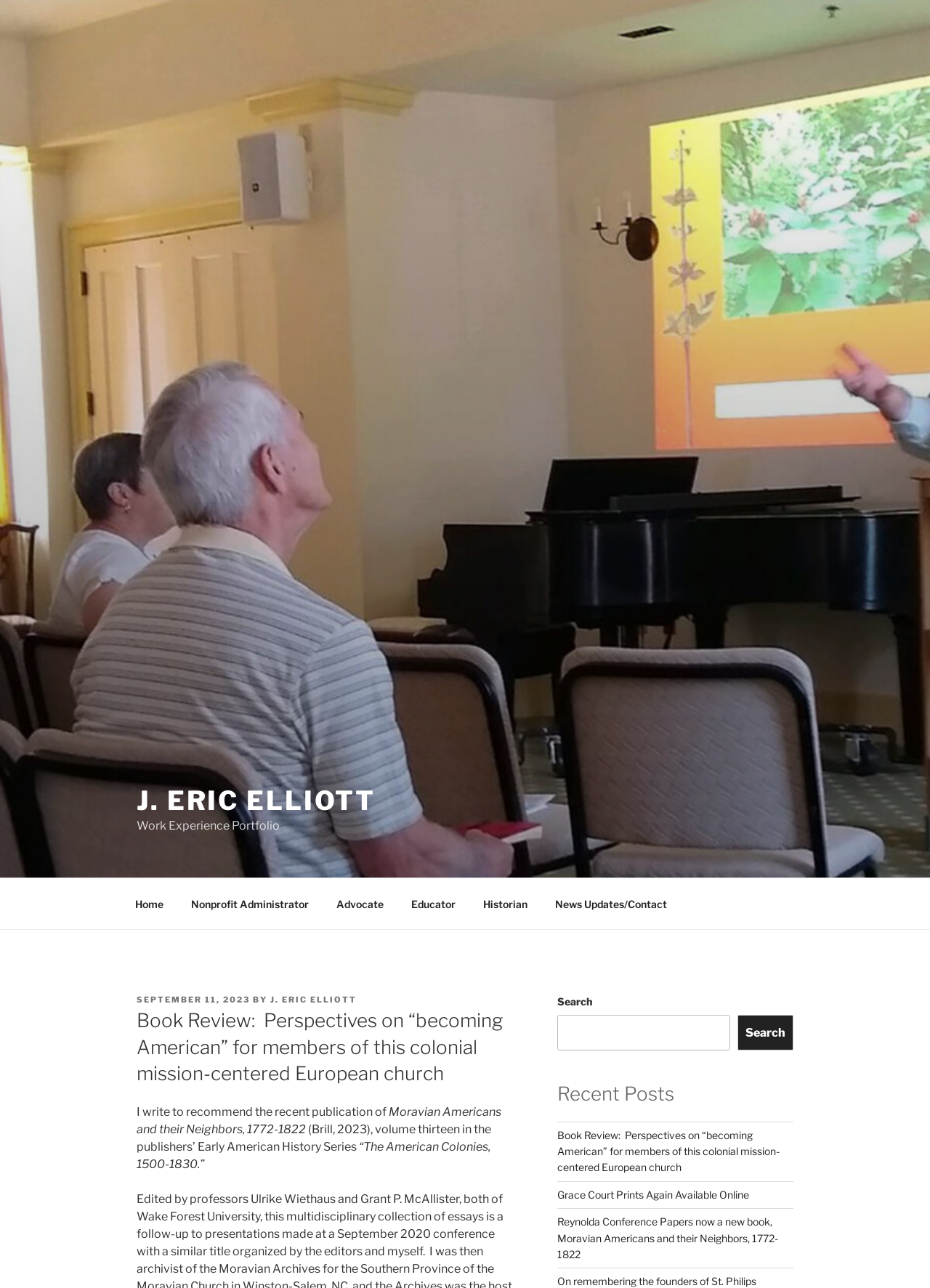Describe all significant elements and features of the webpage.

This webpage is a book review page, specifically reviewing the book "Perspectives on “becoming American” for members of this colonial mission-centered European church". At the top of the page, there is a banner image with the title "about banner". Below the banner, there is a link to the author's name, "J. ERIC ELLIOTT", and a static text "Work Experience Portfolio".

On the top right side of the page, there is a navigation menu with six links: "Home", "Nonprofit Administrator", "Advocate", "Educator", "Historian", and "News Updates/Contact". 

Below the navigation menu, there is a header section with a posted date "SEPTEMBER 11, 2023" and the author's name "J. ERIC ELLIOTT" again. The main content of the page starts with a heading "Book Review: Perspectives on “becoming American” for members of this colonial mission-centered European church". 

The review text begins with a recommendation for the recent publication of "Moravian Americans and their Neighbors, 1772-1822", which is part of the "Early American History Series". The text continues to describe the book, mentioning its volume number and series title.

On the right side of the page, there is a search box with a label "Search" and a button to submit the search query. Below the search box, there is a heading "Recent Posts" with three links to other book reviews or news updates.

Overall, the page has a simple layout with a clear structure, making it easy to navigate and read the book review content.